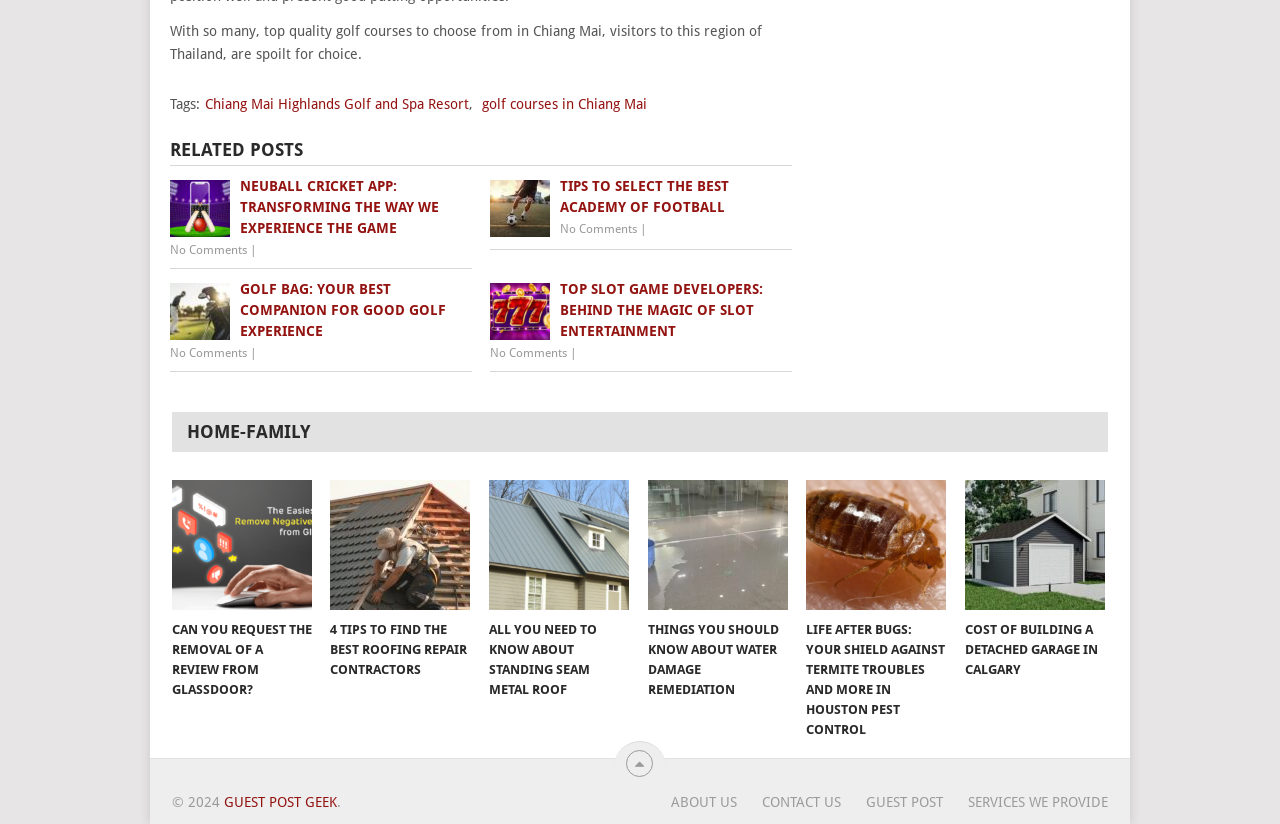Look at the image and give a detailed response to the following question: What is the symbol before each link in the 'HOME-FAMILY' section?

Each link in the 'HOME-FAMILY' section has a symbol before it, which is '', a Unicode character that represents a right-pointing arrow.